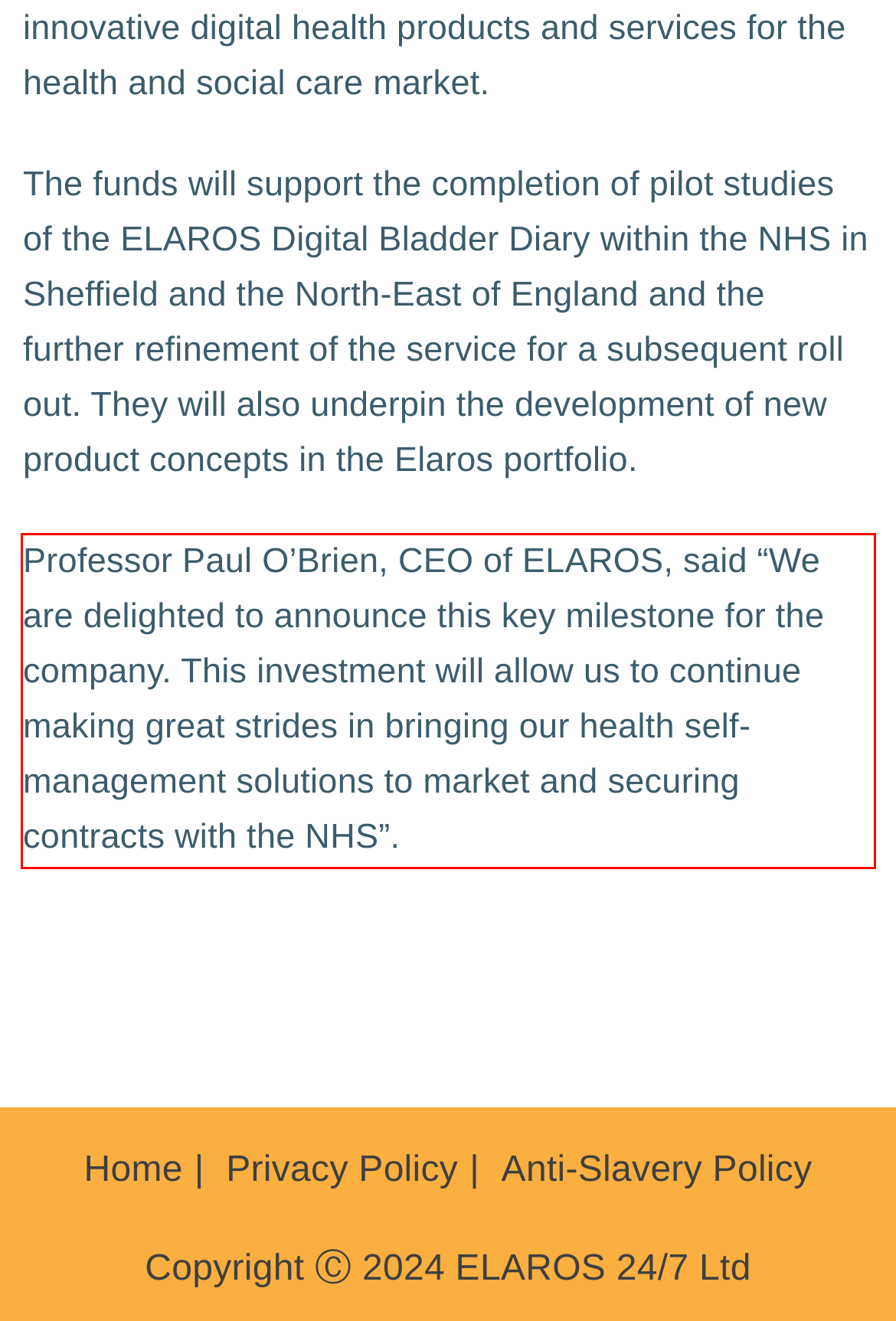You are looking at a screenshot of a webpage with a red rectangle bounding box. Use OCR to identify and extract the text content found inside this red bounding box.

Professor Paul O’Brien, CEO of ELAROS, said “We are delighted to announce this key milestone for the company. This investment will allow us to continue making great strides in bringing our health self-management solutions to market and securing contracts with the NHS”.